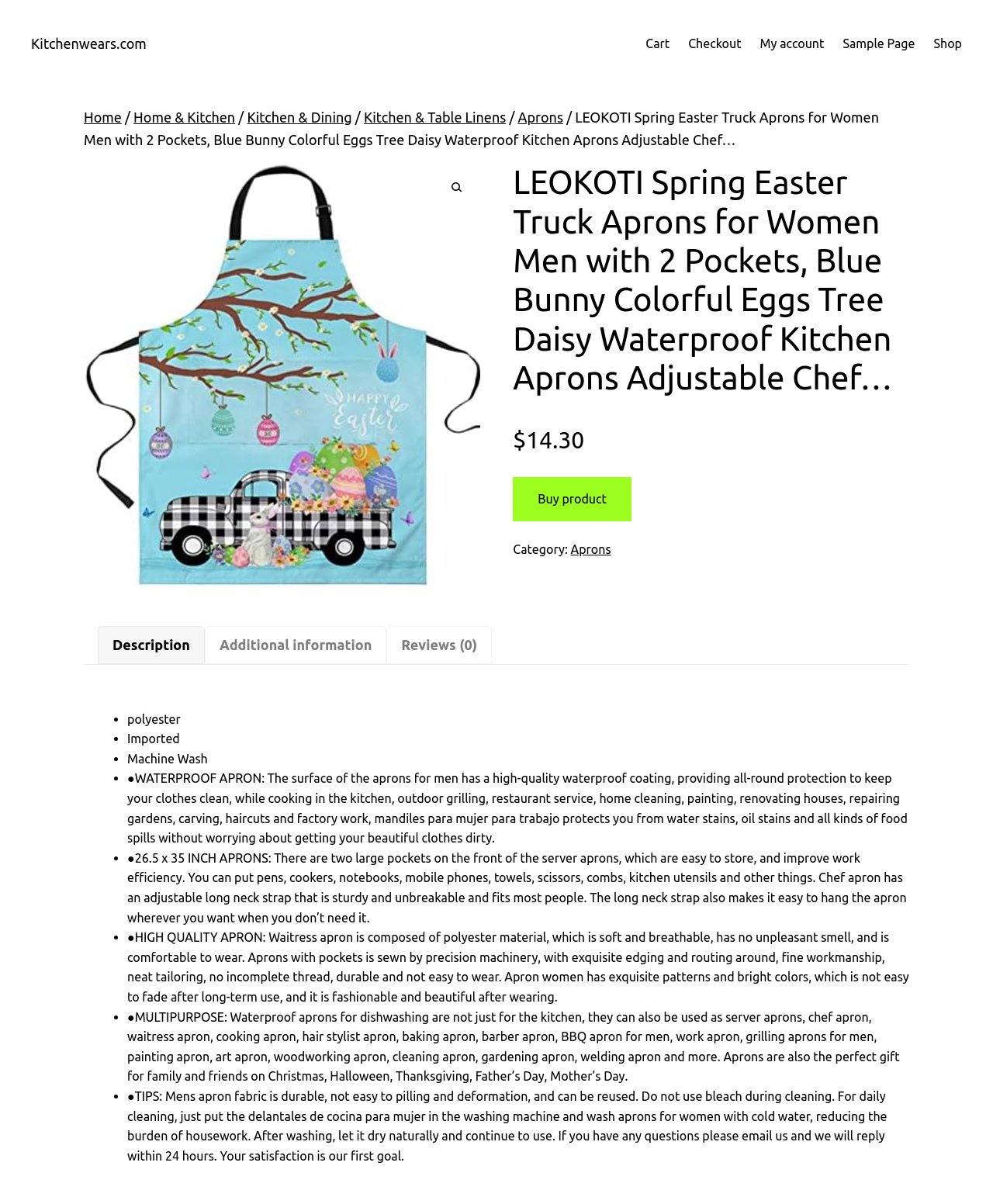Determine the bounding box for the HTML element described here: "Aprons". The coordinates should be given as [left, top, right, bottom] with each number being a float between 0 and 1.

[0.521, 0.091, 0.567, 0.104]